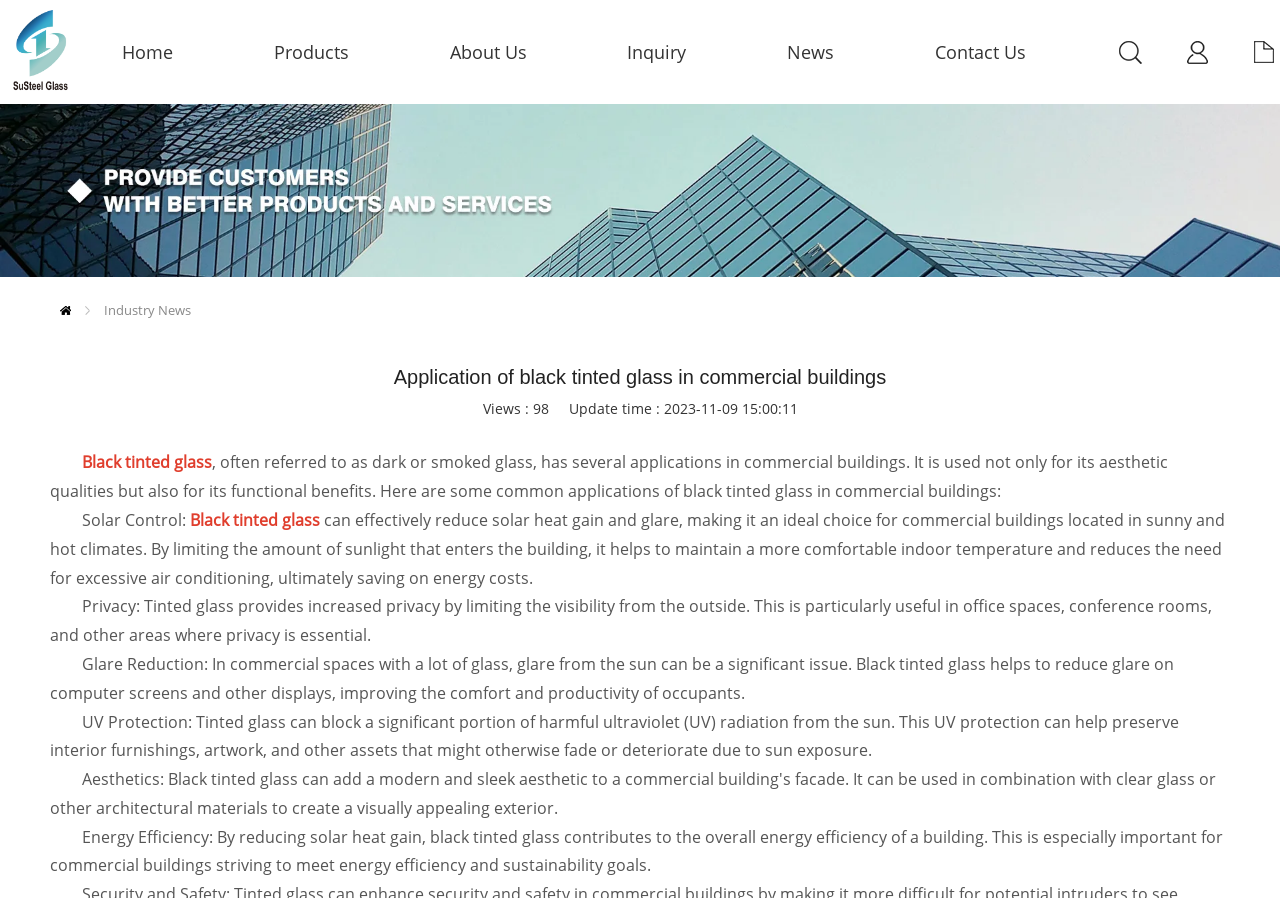Analyze and describe the webpage in a detailed narrative.

The webpage is about the application of black tinted glass in commercial buildings. At the top left corner, there is a link to "Susteel Glass (QingDao) Co., Ltd." accompanied by an image with the same name. On the top right corner, there are several links to different sections of the website, including "Home", "Products", "About Us", "Inquiry", "News", and "Contact Us".

Below the top navigation bar, there is a heading that repeats the title of the webpage. Underneath the heading, there are two lines of text displaying the number of views and the update time of the article.

The main content of the webpage starts with a brief introduction to black tinted glass, explaining its aesthetic and functional benefits. The text is divided into several sections, each highlighting a specific application of black tinted glass in commercial buildings. These sections include Solar Control, Privacy, Glare Reduction, UV Protection, and Energy Efficiency. Each section provides a brief description of how black tinted glass can benefit commercial buildings in that particular aspect.

Throughout the main content, there are several links to the term "Black tinted glass", which suggests that the webpage provides more information about this topic. There are no images in the main content, but there is an icon image on the top right corner, which seems to be a navigation icon.